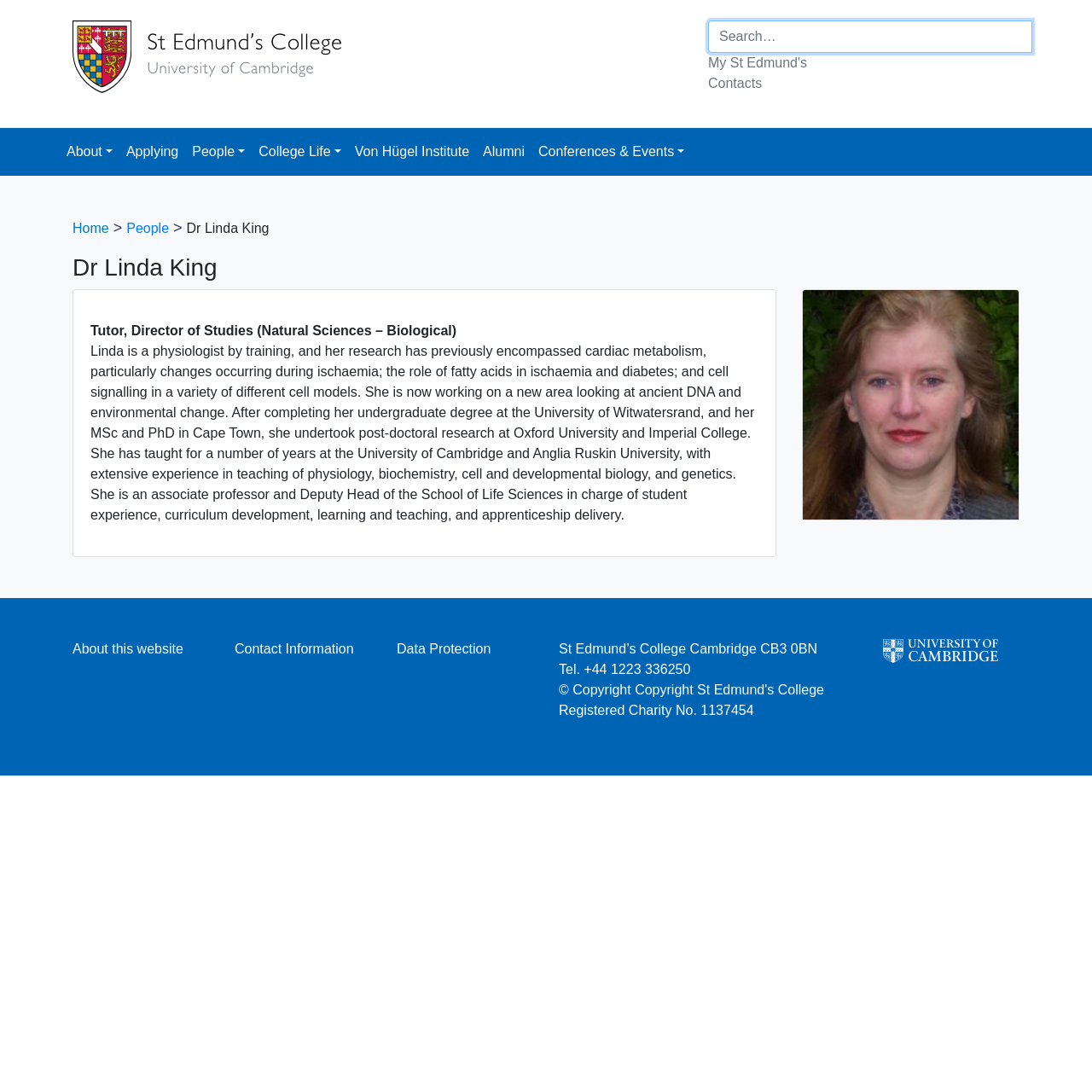Please identify the bounding box coordinates of the element that needs to be clicked to execute the following command: "Contact the college". Provide the bounding box using four float numbers between 0 and 1, formatted as [left, top, right, bottom].

[0.215, 0.587, 0.324, 0.6]